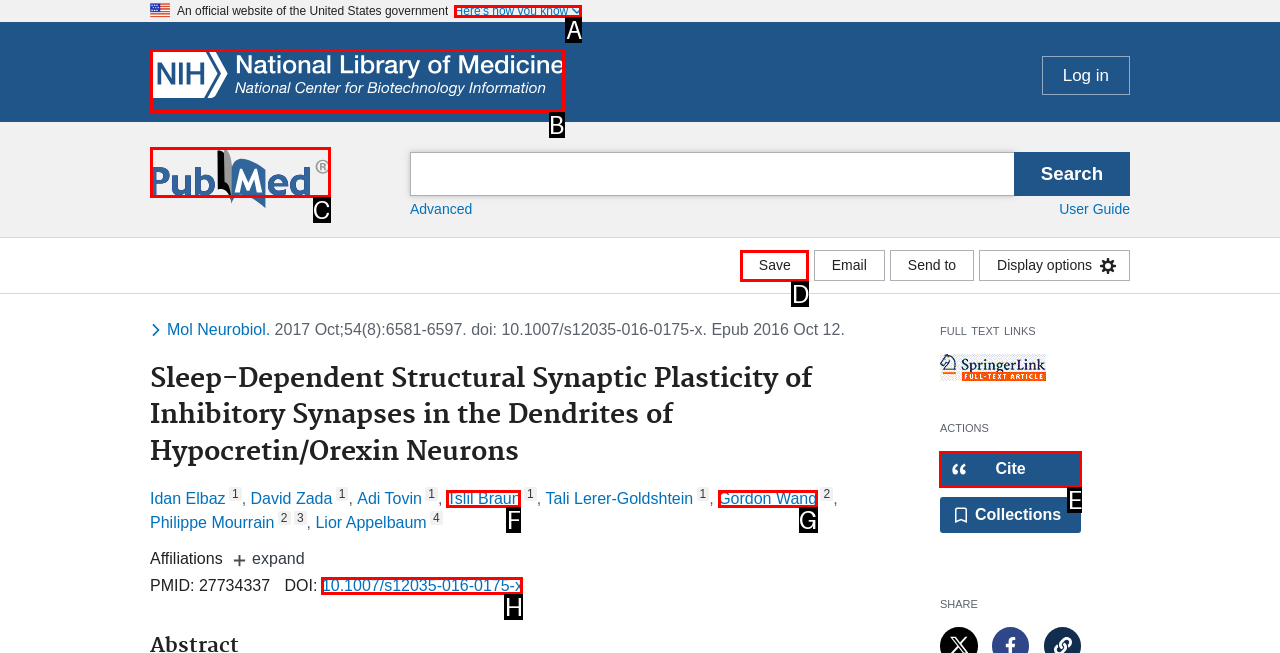Determine the letter of the UI element I should click on to complete the task: Cite the article from the provided choices in the screenshot.

E